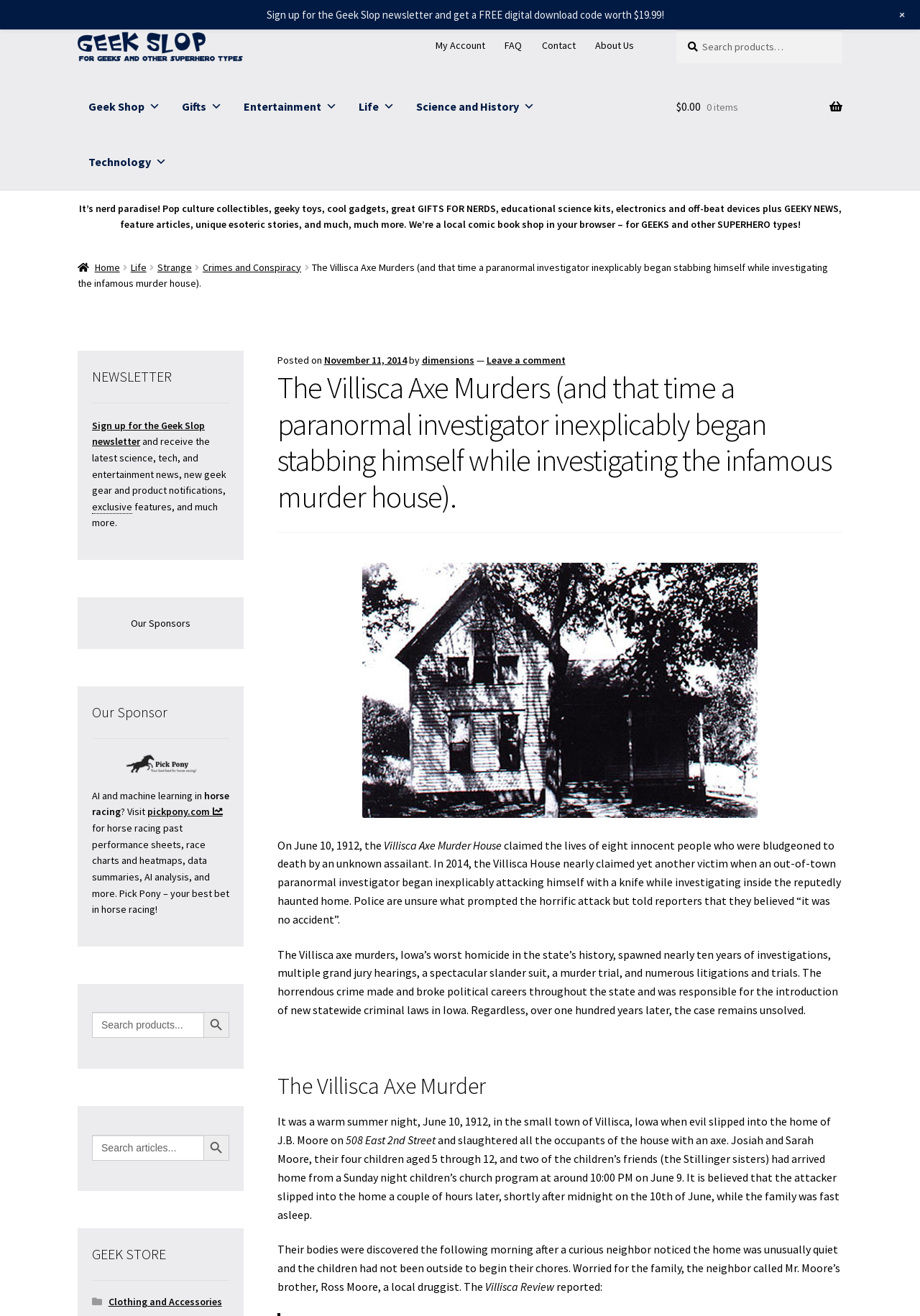Identify and provide the main heading of the webpage.

The Villisca Axe Murders (and that time a paranormal investigator inexplicably began stabbing himself while investigating the infamous murder house).